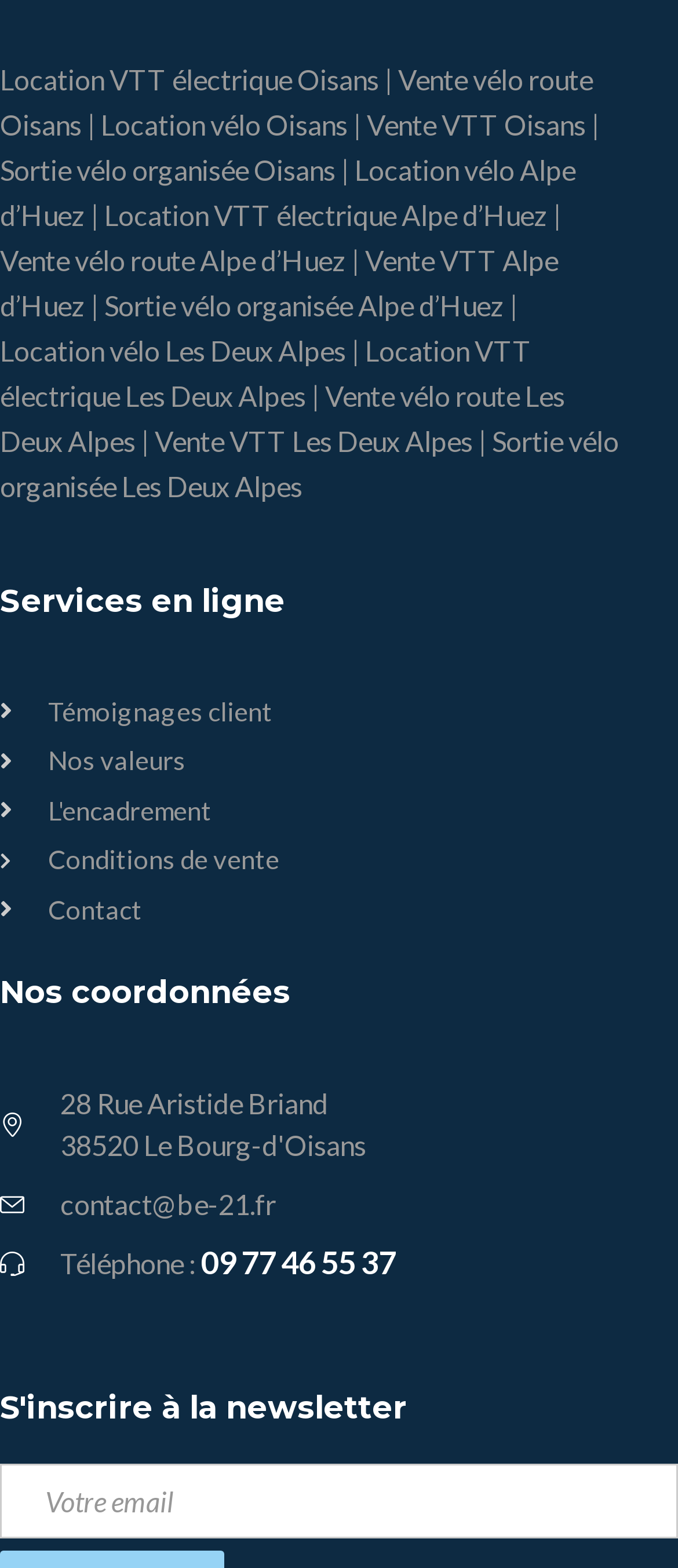What is the main topic of this webpage?
Please answer the question with a detailed response using the information from the screenshot.

Based on the links and text on the webpage, it appears to be related to bike services, including location, sales, and organized bike trips in various locations such as Oisans, Alpe d'Huez, and Les Deux Alpes.